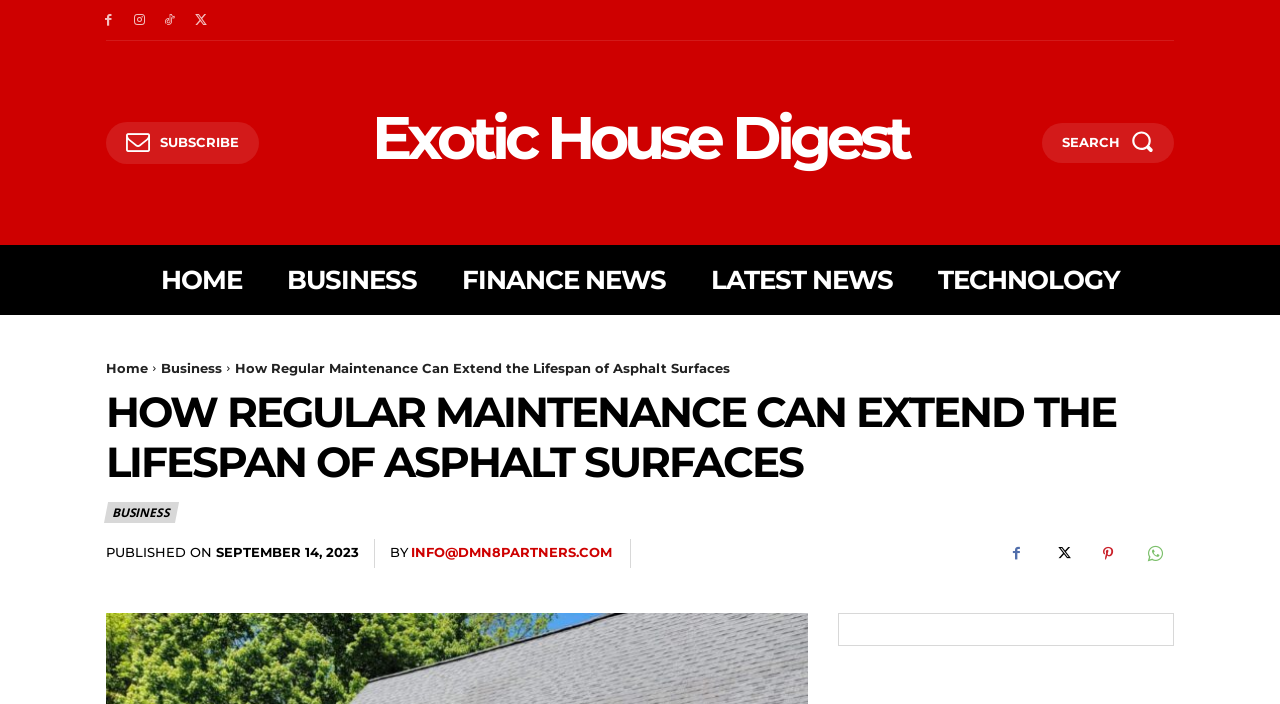Write a detailed summary of the webpage.

This webpage is about a blog discussing the importance of regular asphalt maintenance in extending the lifespan of surfaces. At the top left corner, there are four social media links, followed by a "SUBSCRIBE" button. To the right of these elements, the website's title "Exotic House Digest" is displayed. On the top right corner, there is a search bar with a magnifying glass icon.

Below the search bar, there are five main navigation links: "HOME", "BUSINESS", "FINANCE NEWS", "LATEST NEWS", and "TECHNOLOGY". These links are evenly spaced and span across the top section of the page.

The main content of the webpage starts with a heading that repeats the title of the blog post: "HOW REGULAR MAINTENANCE CAN EXTEND THE LIFESPAN OF ASPHALT SURFACES". Below the heading, there is a section with three links: "Home", "Business", and the title of the blog post.

The blog post itself is not fully described in the accessibility tree, but it appears to be a single article with a publication date of September 14, 2023, and an author's email address. At the bottom of the page, there are four social media links and a copyright symbol.

Throughout the page, there are no images except for a small icon in the search bar. The overall layout is organized, with clear headings and concise text.